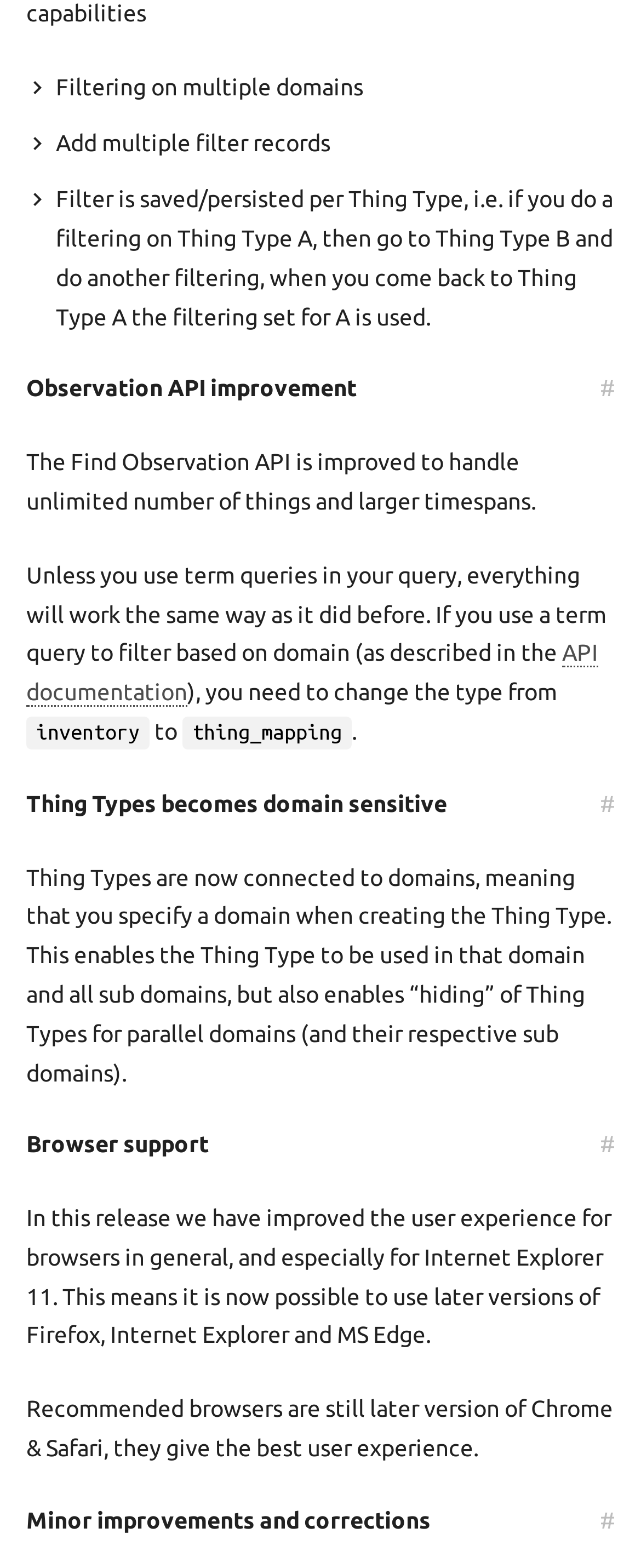How many headings are there on the webpage?
Using the image as a reference, answer the question in detail.

By carefully examining the webpage, I can see that there are four headings: 'Observation API improvement #', 'Thing Types becomes domain sensitive #', 'Browser support #', and 'Minor improvements and corrections #'.